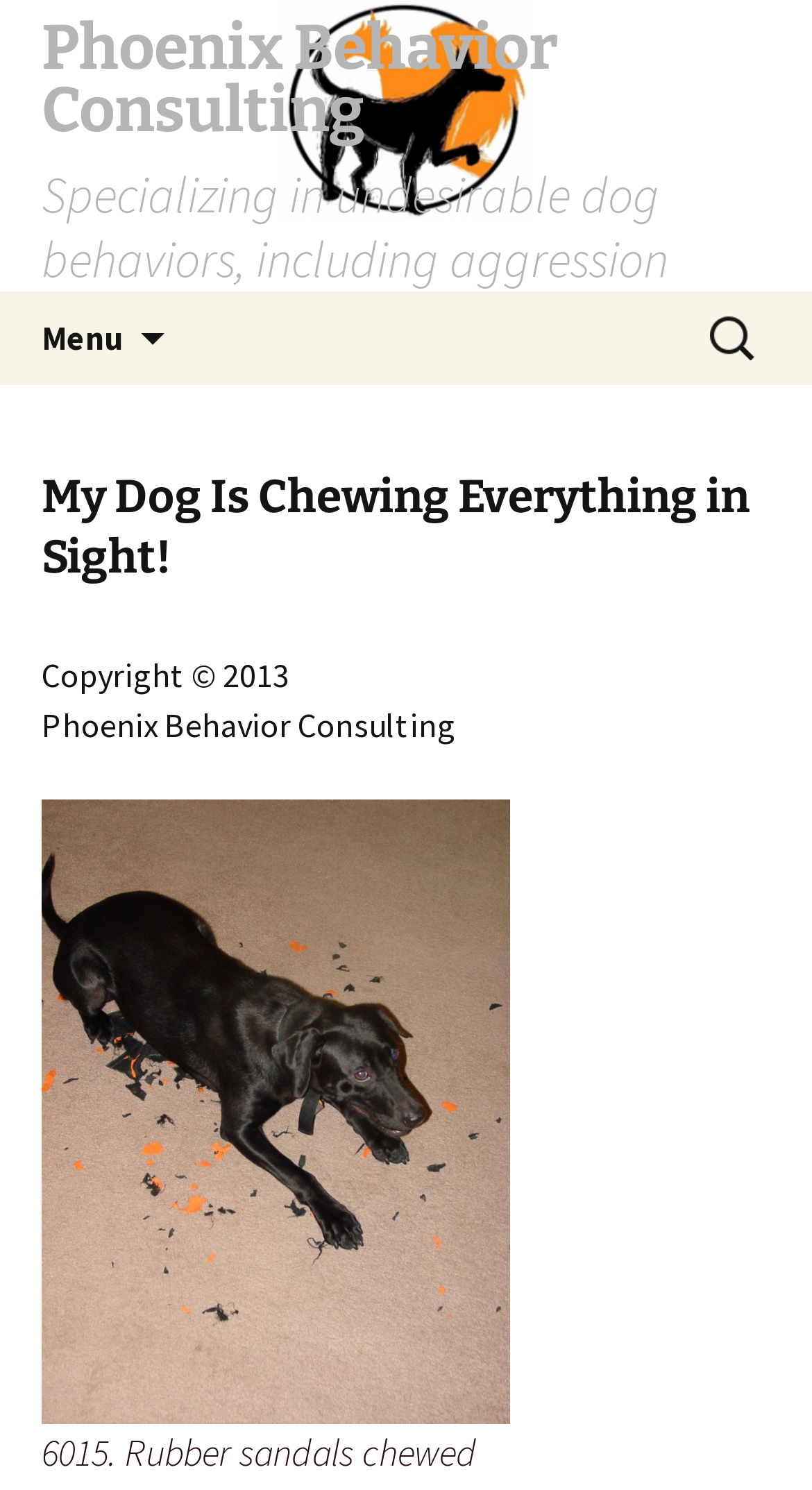What year is the copyright for?
Use the image to give a comprehensive and detailed response to the question.

The copyright information is located at the bottom of the webpage, and it states 'Copyright © 2013', indicating that the copyright is for the year 2013.